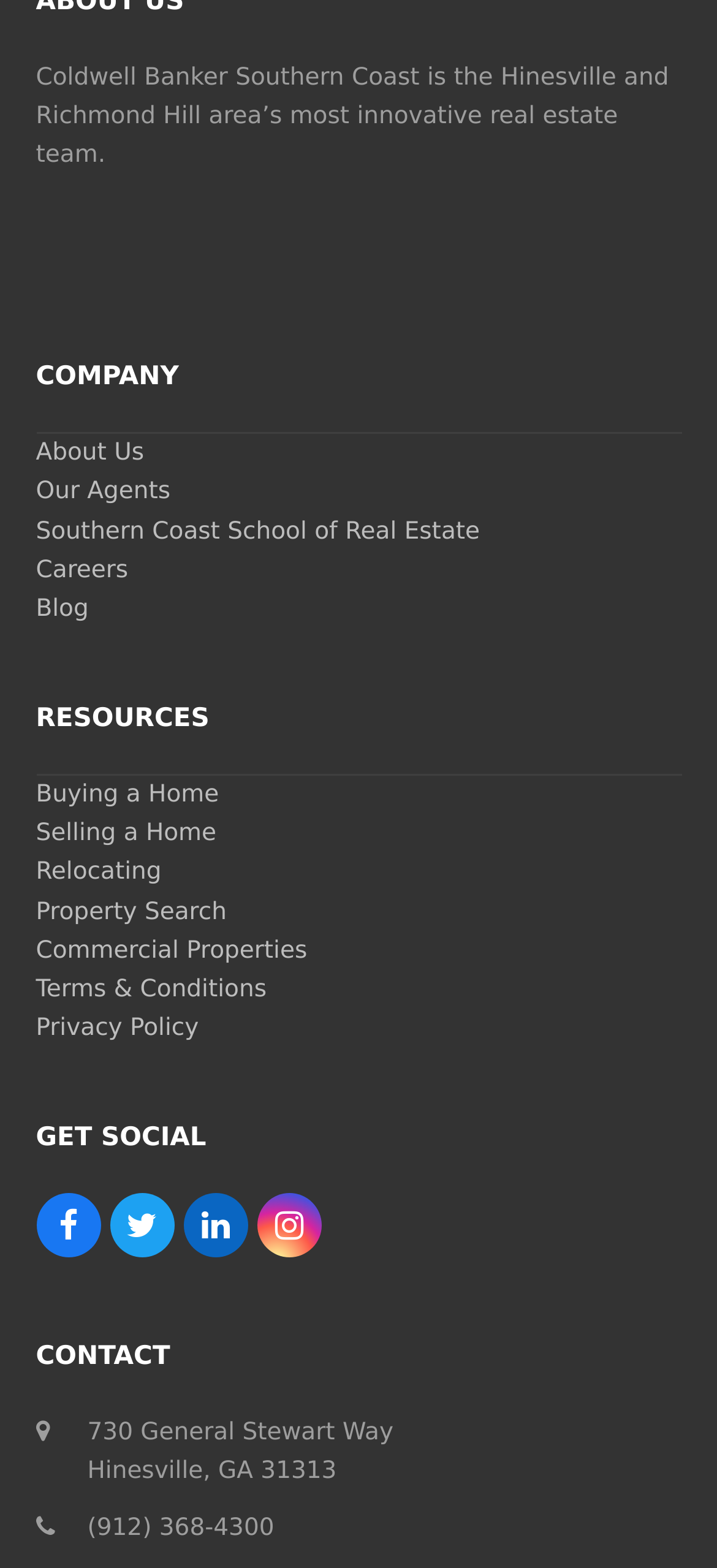Could you provide the bounding box coordinates for the portion of the screen to click to complete this instruction: "Read the Terms & Conditions"?

[0.05, 0.622, 0.372, 0.64]